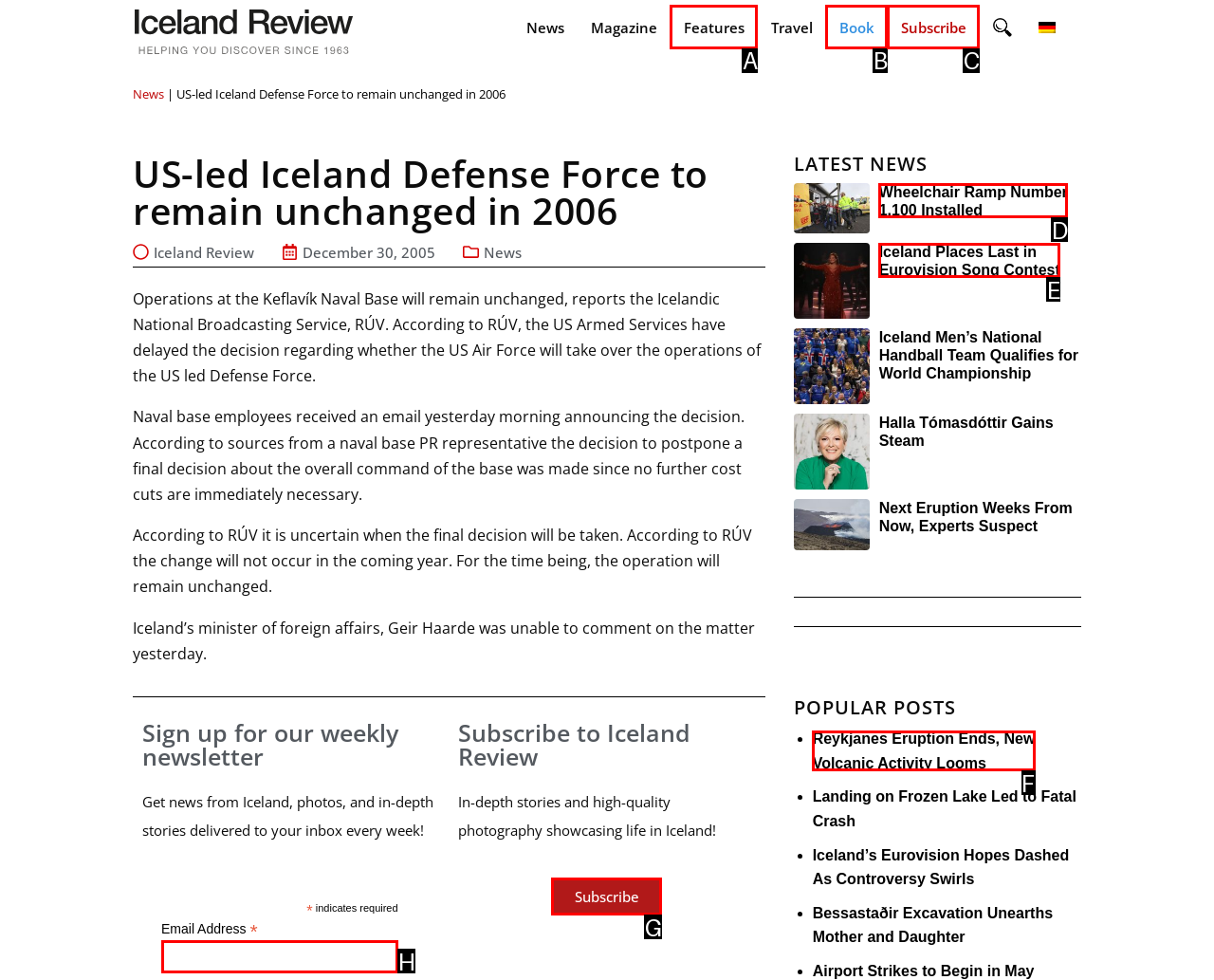From the given choices, identify the element that matches: Book
Answer with the letter of the selected option.

B